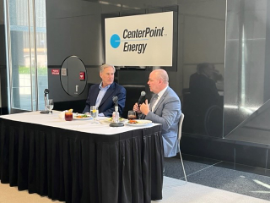What is the atmosphere of the event?
Using the image, elaborate on the answer with as much detail as possible.

The presence of a tablecloth, dishes, and beverages on the table suggests an informal setting, but the formal attire of the participants and the corporate backdrop indicate a professional atmosphere.